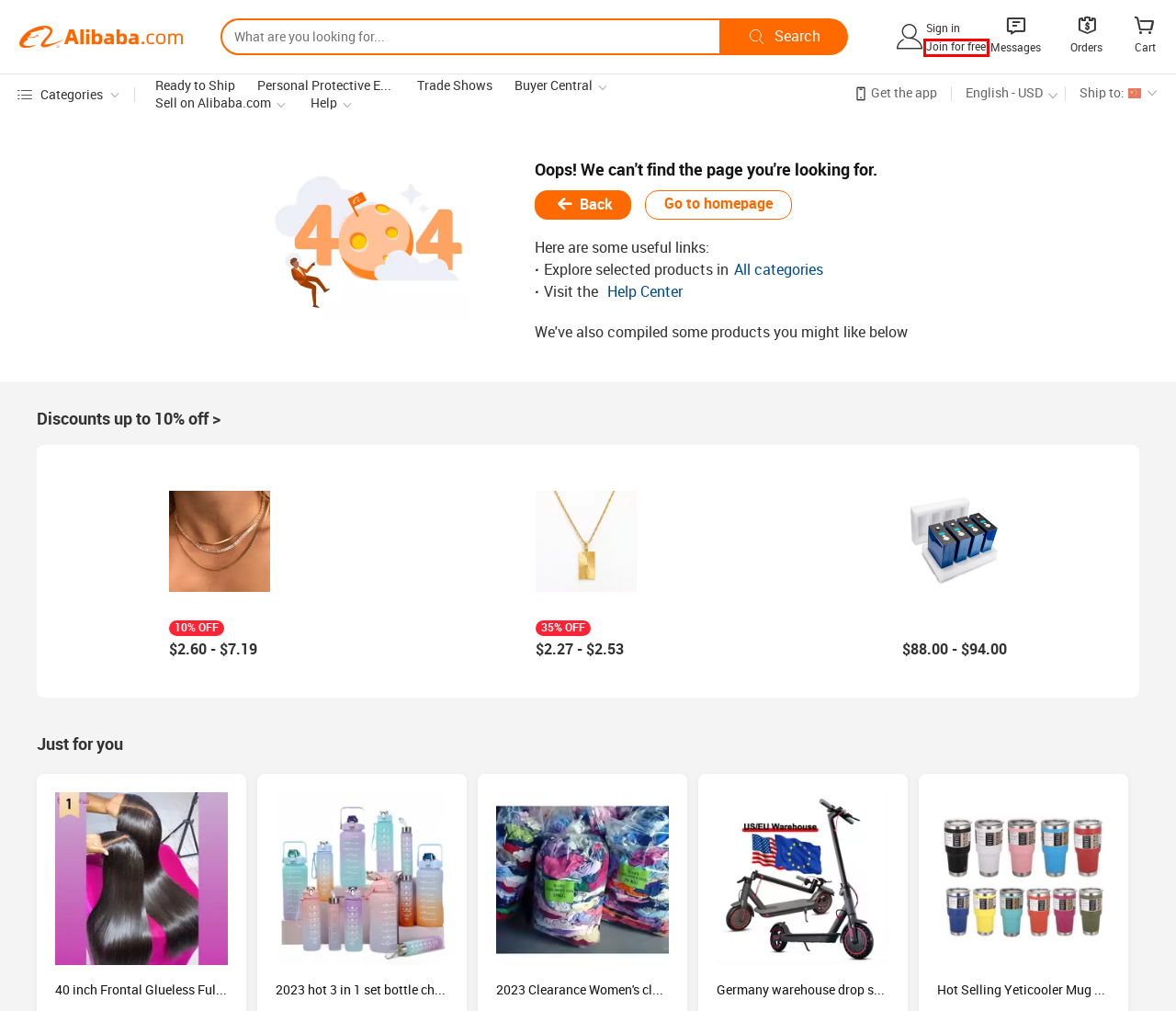Examine the screenshot of the webpage, noting the red bounding box around a UI element. Pick the webpage description that best matches the new page after the element in the red bounding box is clicked. Here are the candidates:
A. taobao | 淘寶
B. Alibaba.com Rules Center
C. 轻松出海新选择|天猫淘宝海外
D. Register
E. 全国互联网安全管理平台
F. Online Trade Show
G. 阿里1688
H. Alipay Global Merchant Portal

D